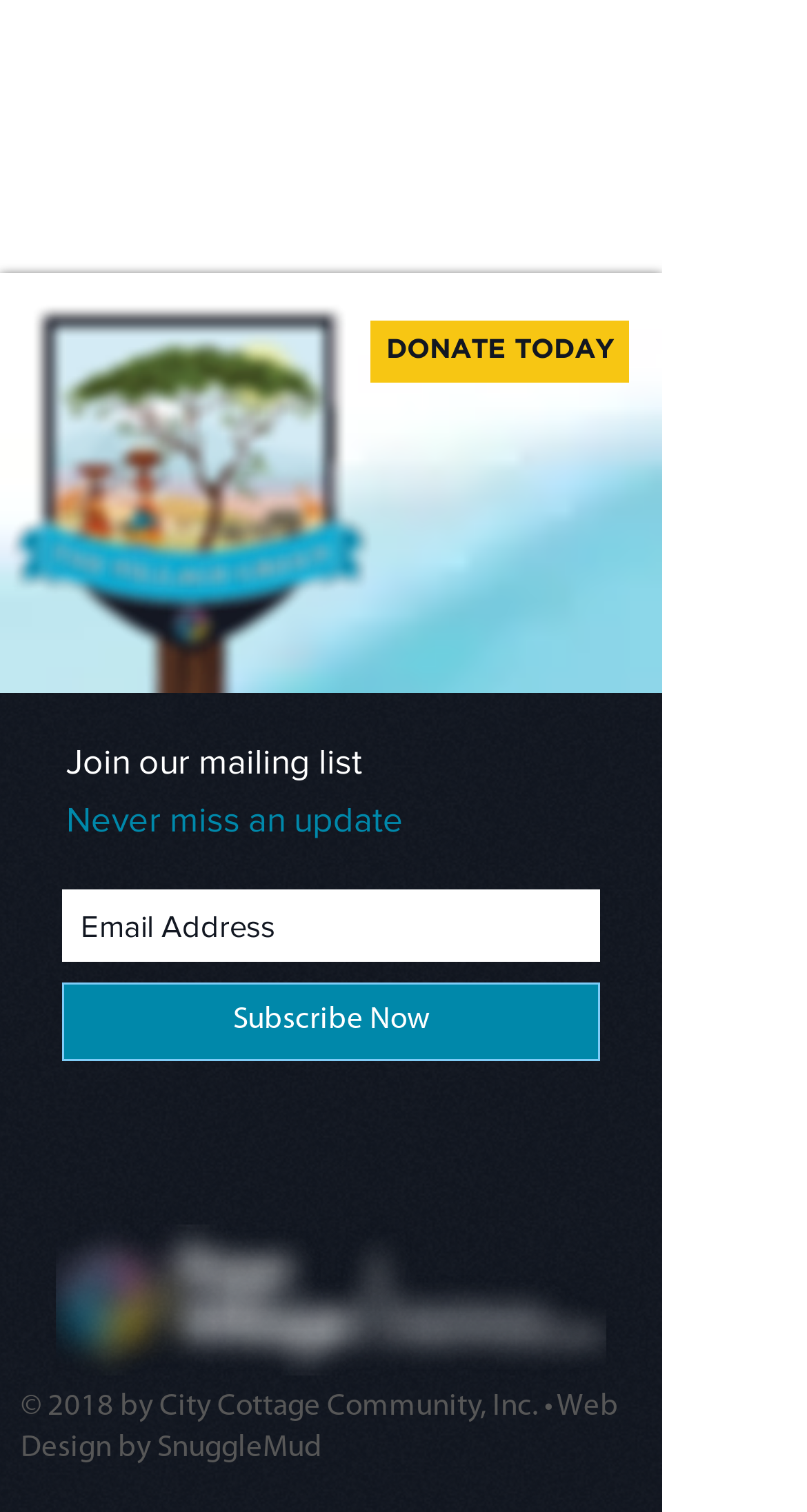How many social media icons are present? Using the information from the screenshot, answer with a single word or phrase.

Three